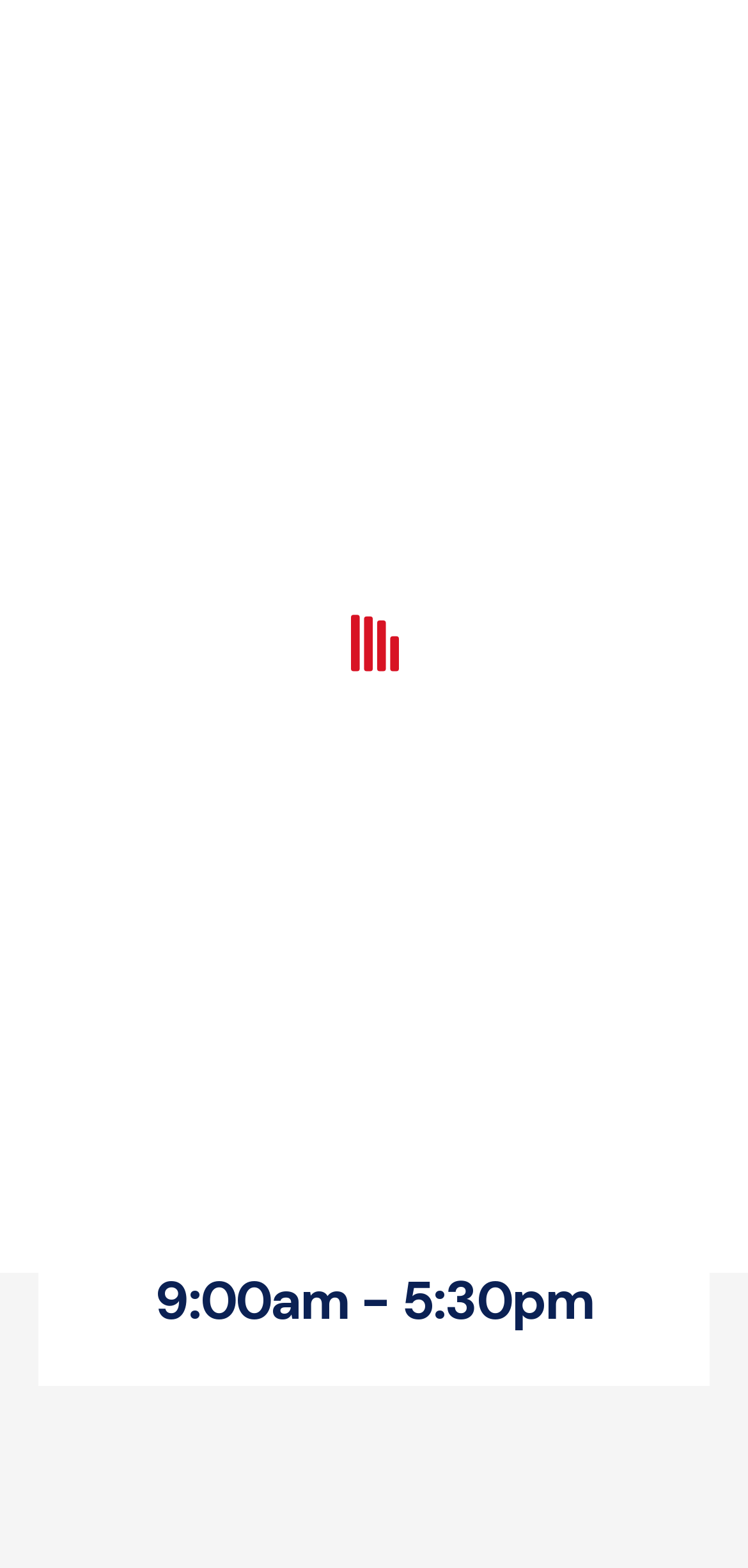What is the theme of the image on the webpage?
Using the image, give a concise answer in the form of a single word or short phrase.

Mechanic